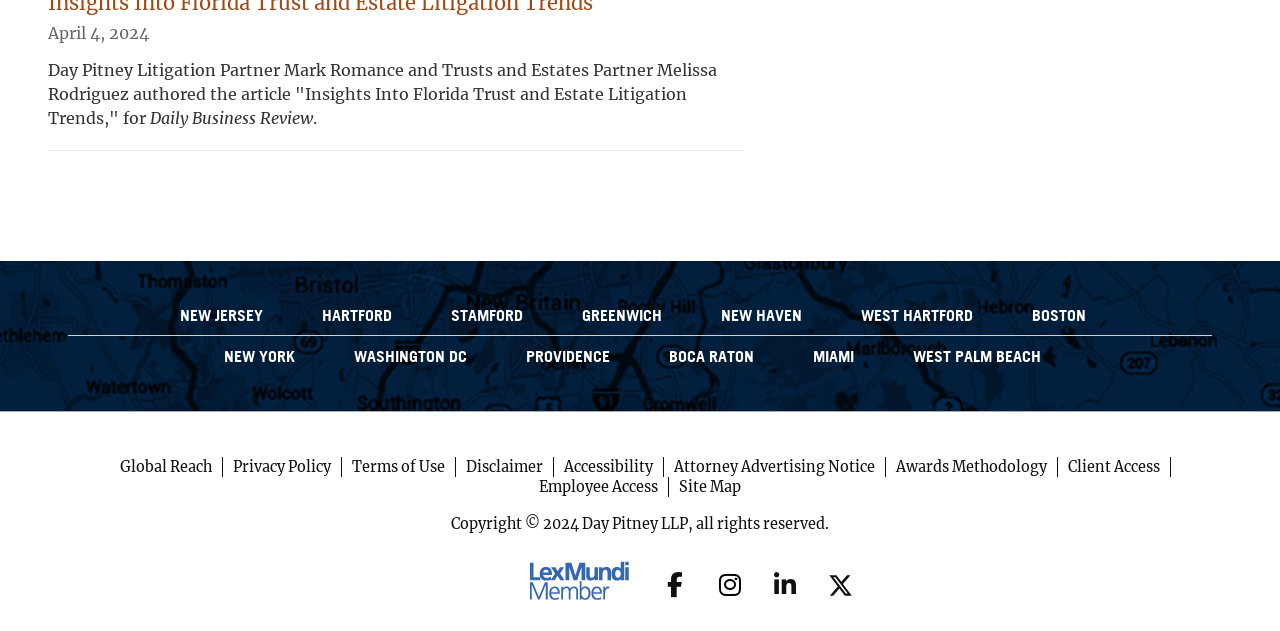Determine the bounding box coordinates of the area to click in order to meet this instruction: "View Facebook page".

[0.508, 0.889, 0.547, 0.968]